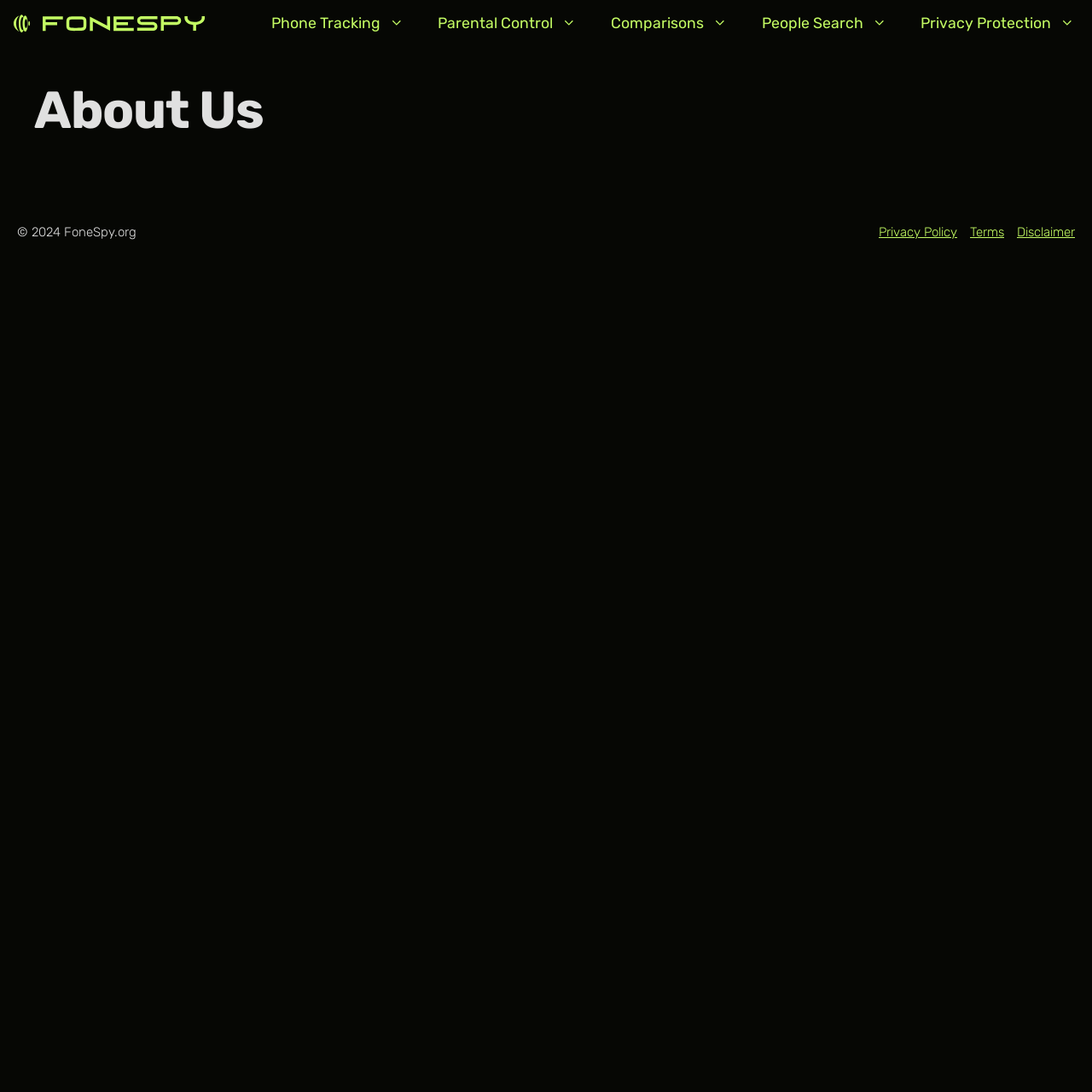Answer succinctly with a single word or phrase:
What is the purpose of the website?

Phone tracking and monitoring